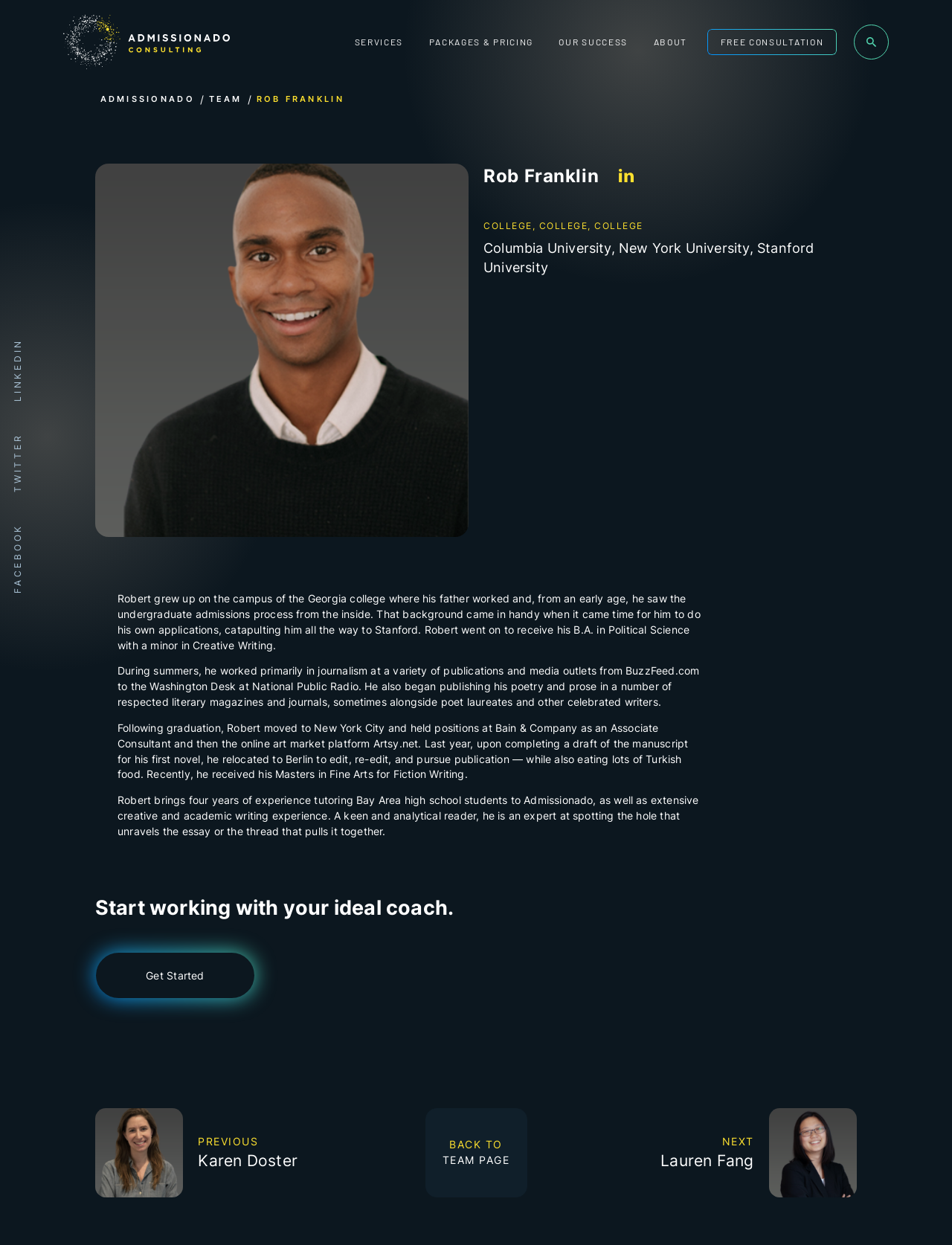What is the name of the person described on this page?
Use the screenshot to answer the question with a single word or phrase.

Rob Franklin